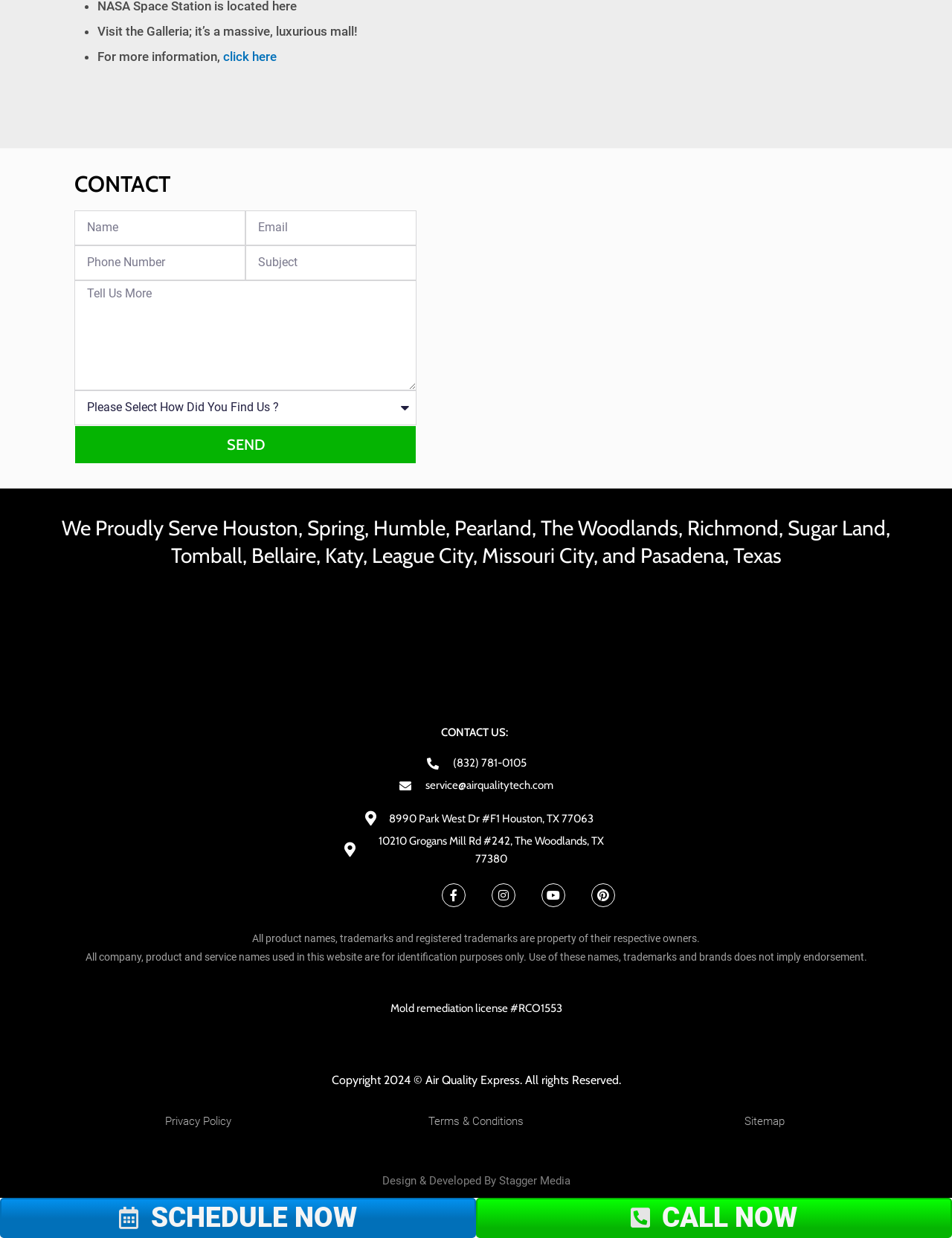Locate the bounding box coordinates of the clickable element to fulfill the following instruction: "Click the SCHEDULE NOW button". Provide the coordinates as four float numbers between 0 and 1 in the format [left, top, right, bottom].

[0.158, 0.97, 0.375, 0.996]